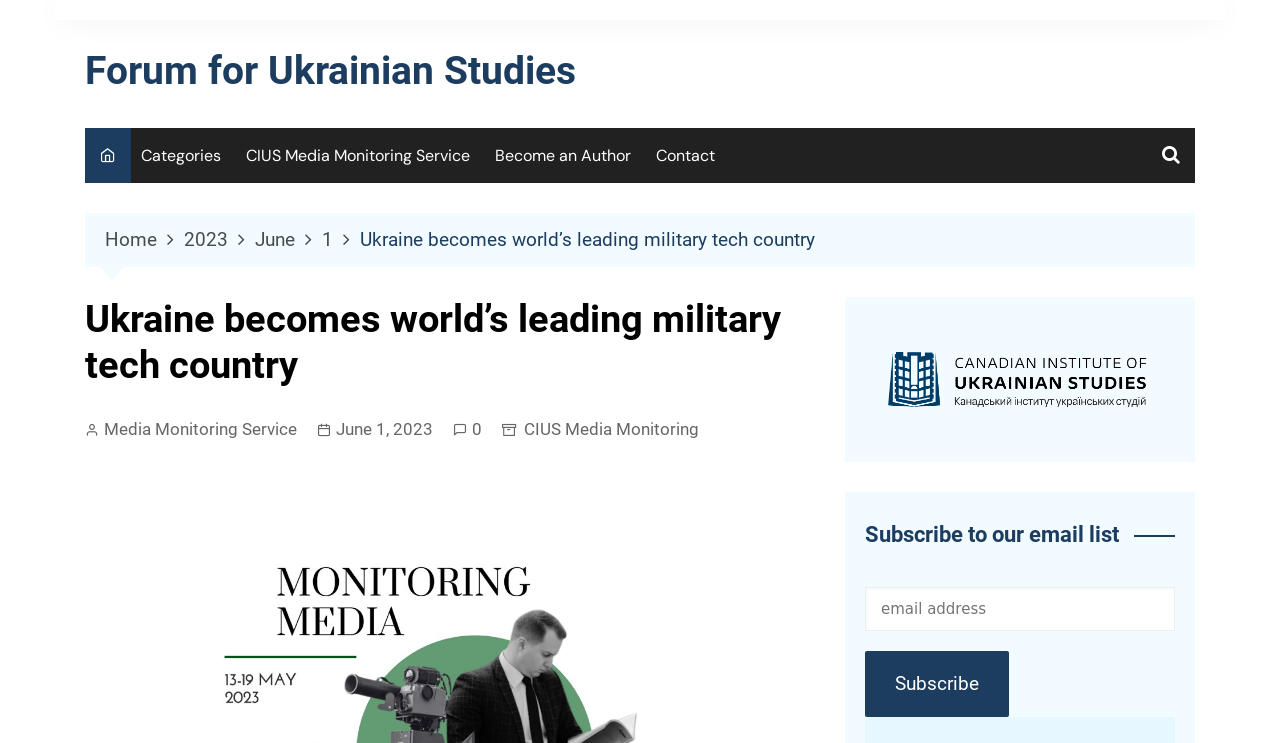How many links are there in the top navigation bar?
Kindly give a detailed and elaborate answer to the question.

I counted the links in the top navigation bar, which are 'Forum for Ukrainian Studies', 'Categories', 'CIUS Media Monitoring Service', 'Become an Author', and 'Contact', totaling 5 links.